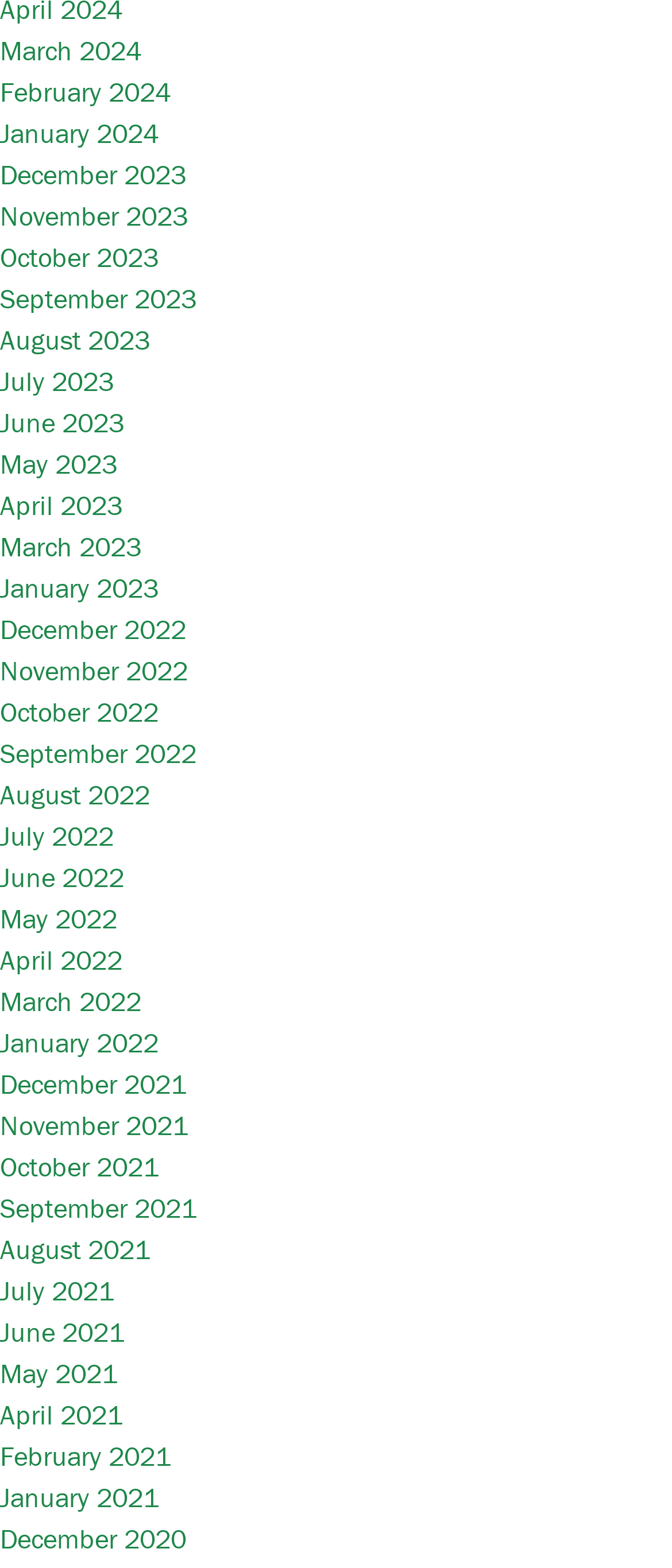Refer to the image and provide an in-depth answer to the question: 
What is the most recent month listed?

By examining the list of links, I can see that the most recent month listed is March 2024, which is the first link in the list.